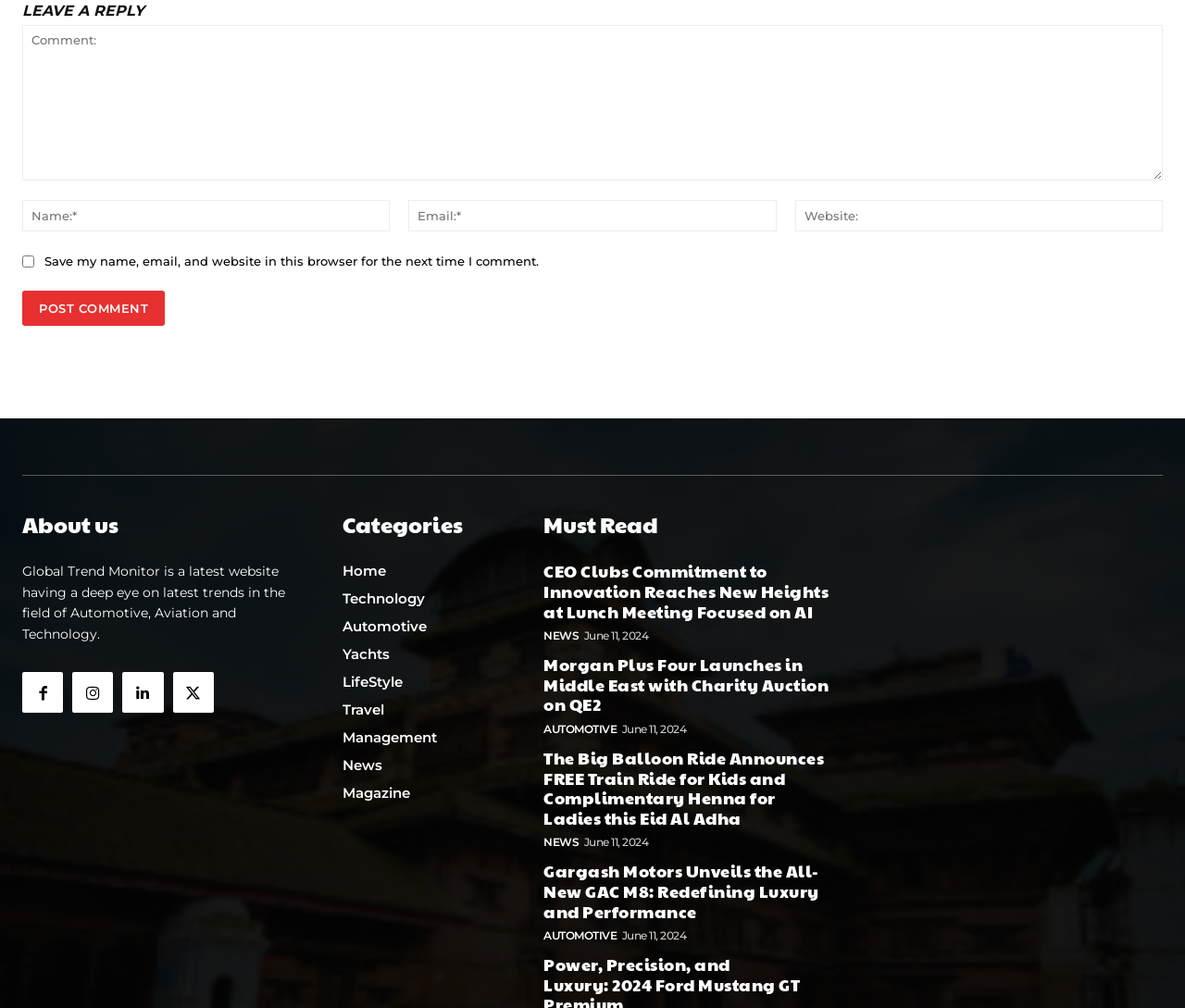Identify the bounding box coordinates of the element to click to follow this instruction: 'Visit the 'Technology' category'. Ensure the coordinates are four float values between 0 and 1, provided as [left, top, right, bottom].

[0.289, 0.586, 0.421, 0.603]